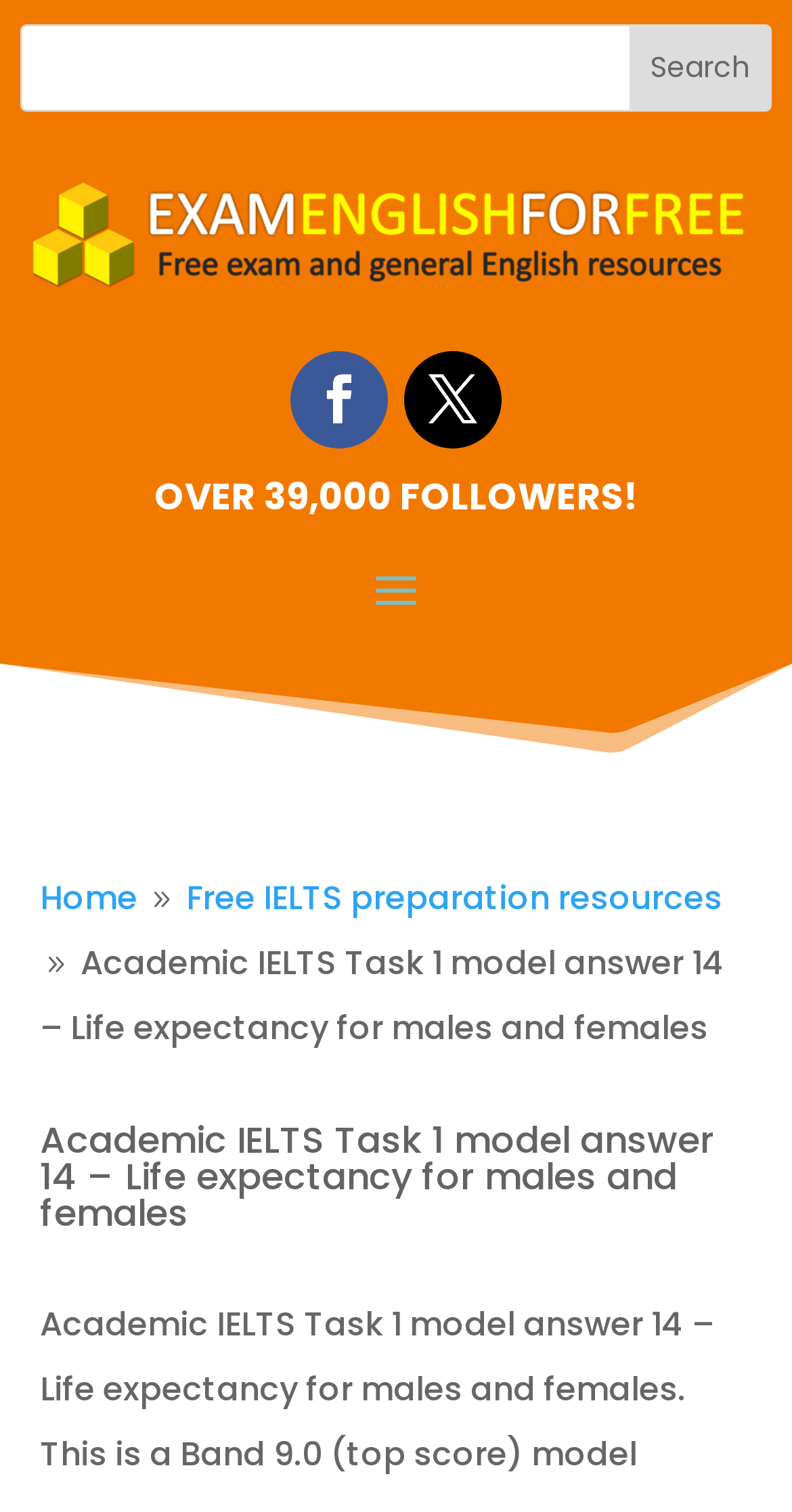What is the search button's text? Examine the screenshot and reply using just one word or a brief phrase.

Search